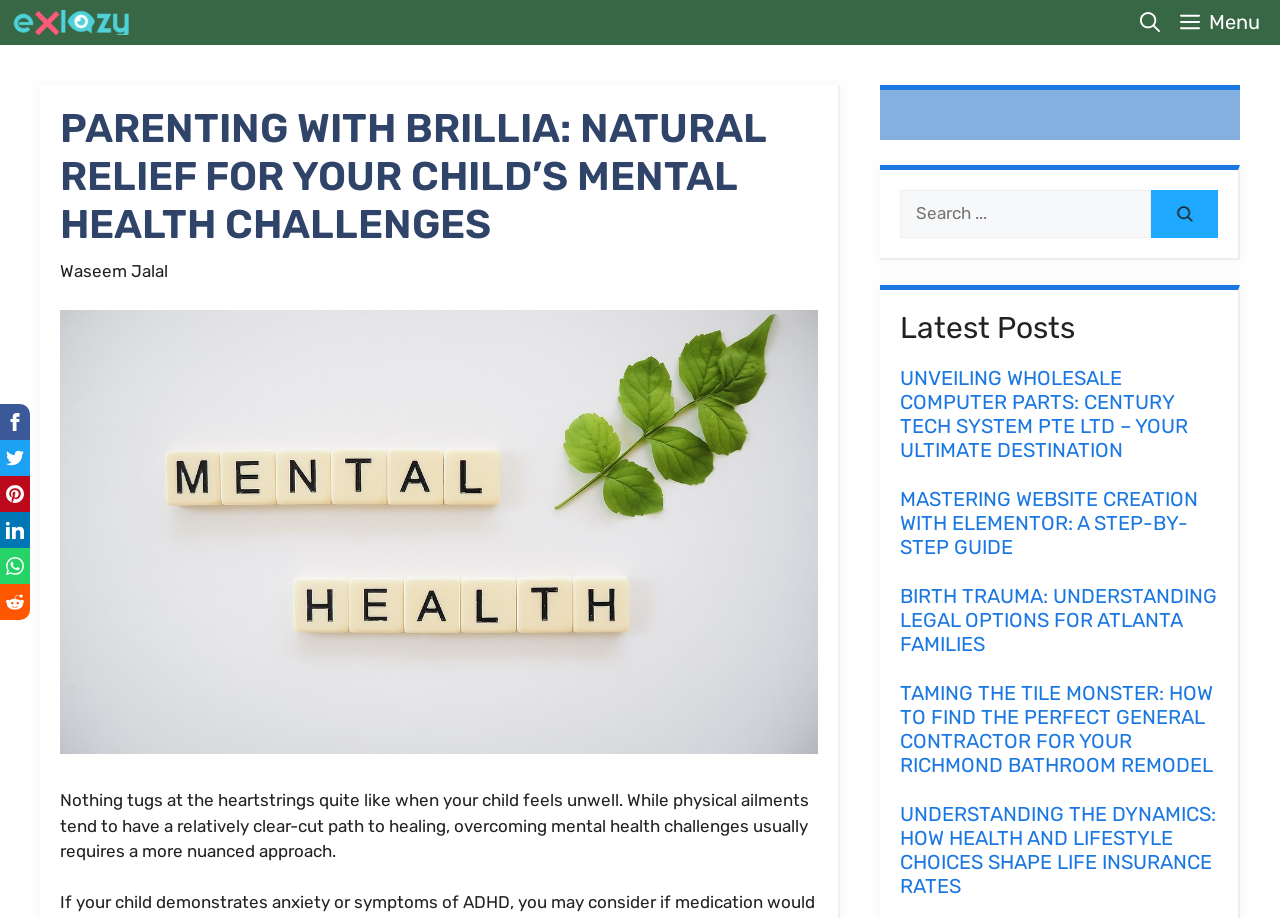Determine the bounding box coordinates of the clickable area required to perform the following instruction: "View Puerto Vallarta Scene". The coordinates should be represented as four float numbers between 0 and 1: [left, top, right, bottom].

None